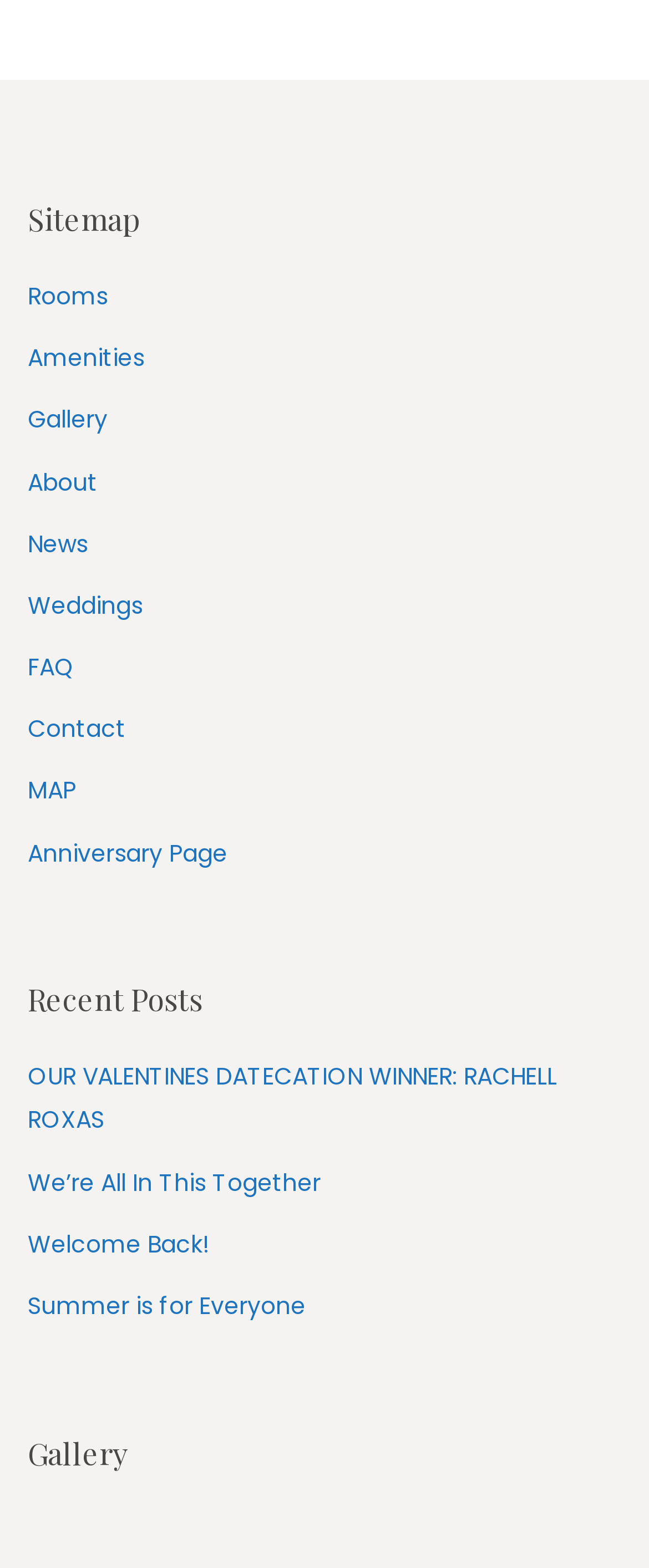Please study the image and answer the question comprehensively:
How many recent posts are listed?

Under the 'Recent Posts' section, there are 4 links, namely 'OUR VALENTINES DATECATION WINNER: RACHELL ROXAS', 'We’re All In This Together', 'Welcome Back!', and 'Summer is for Everyone'. These links have consecutive bounding box coordinates, indicating their vertical positions.